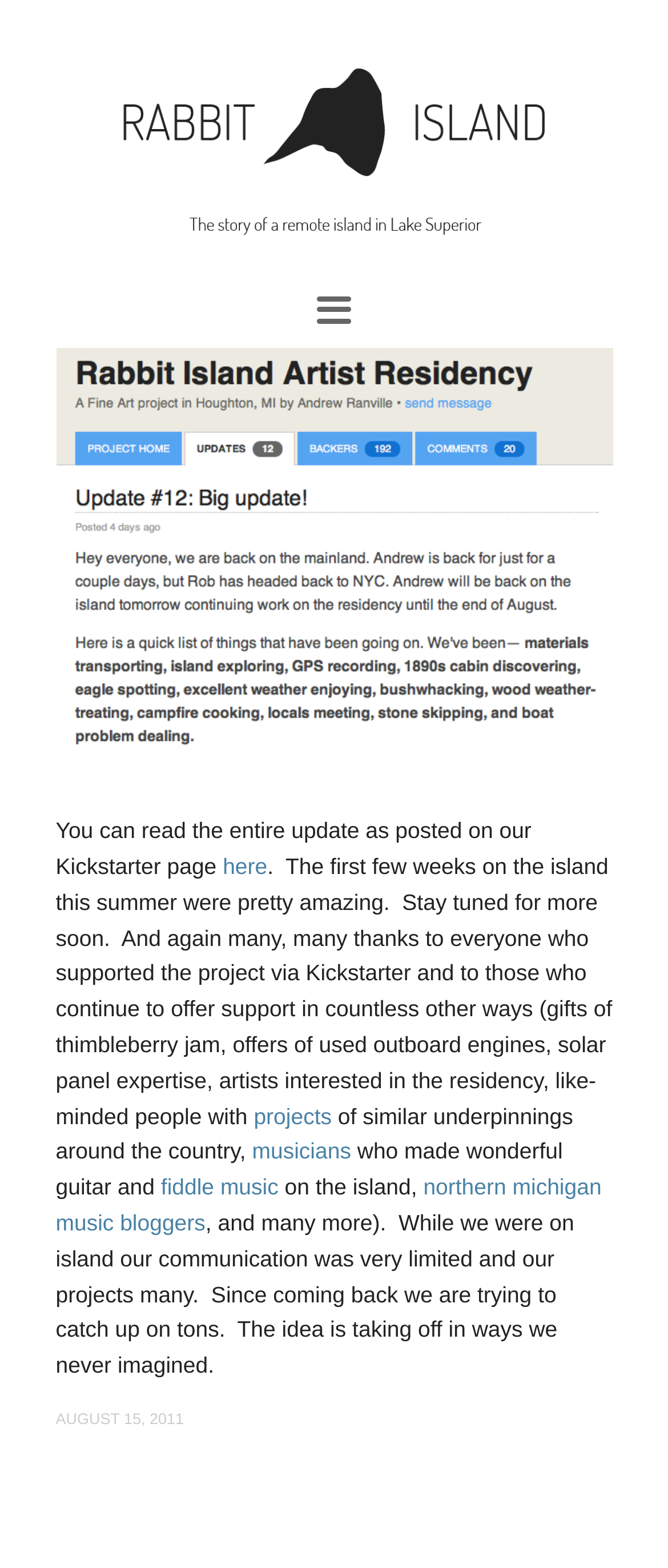Bounding box coordinates should be in the format (top-left x, top-left y, bottom-right x, bottom-right y) and all values should be floating point numbers between 0 and 1. Determine the bounding box coordinate for the UI element described as: here

[0.333, 0.544, 0.4, 0.561]